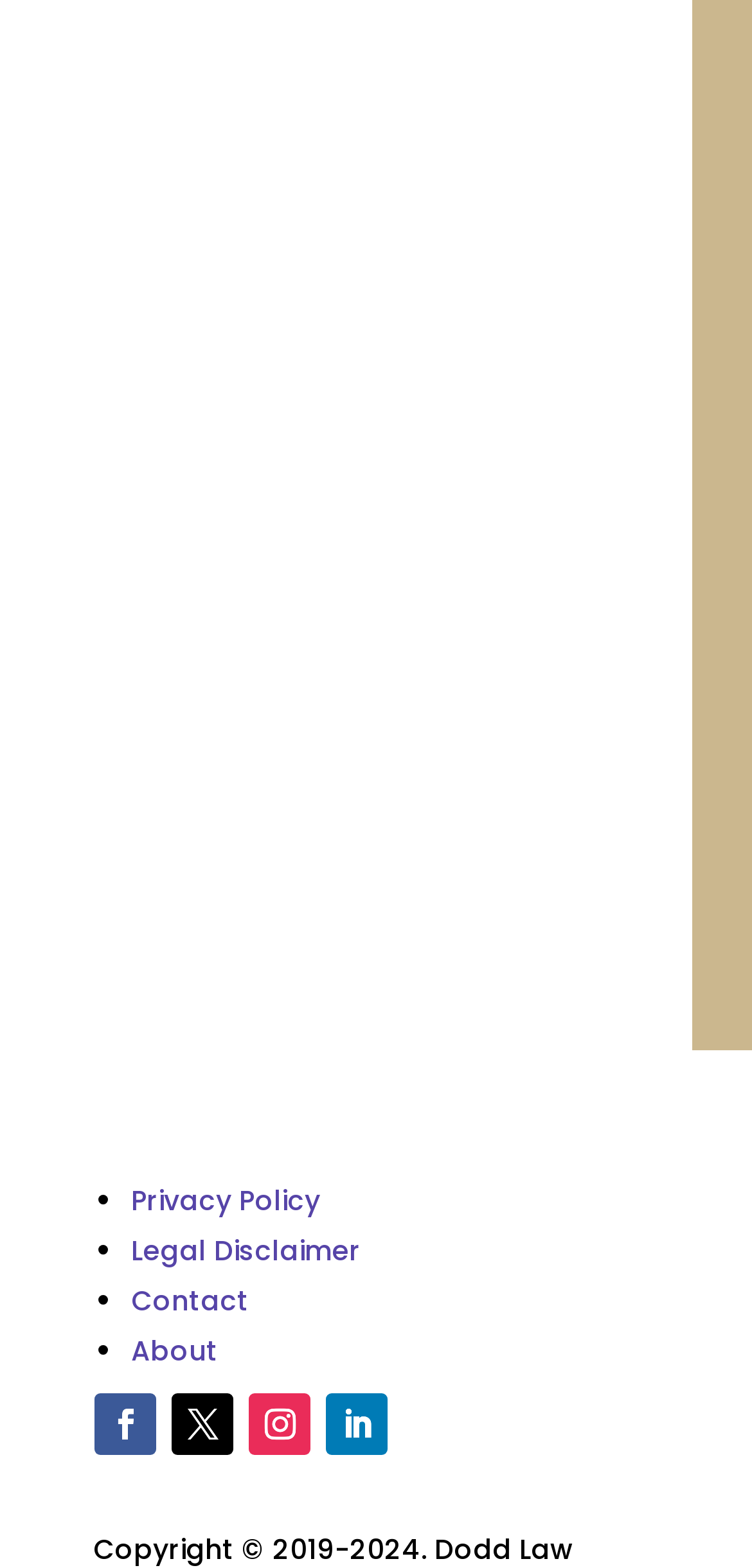What is the last link in the footer?
Examine the image and give a concise answer in one word or a short phrase.

About